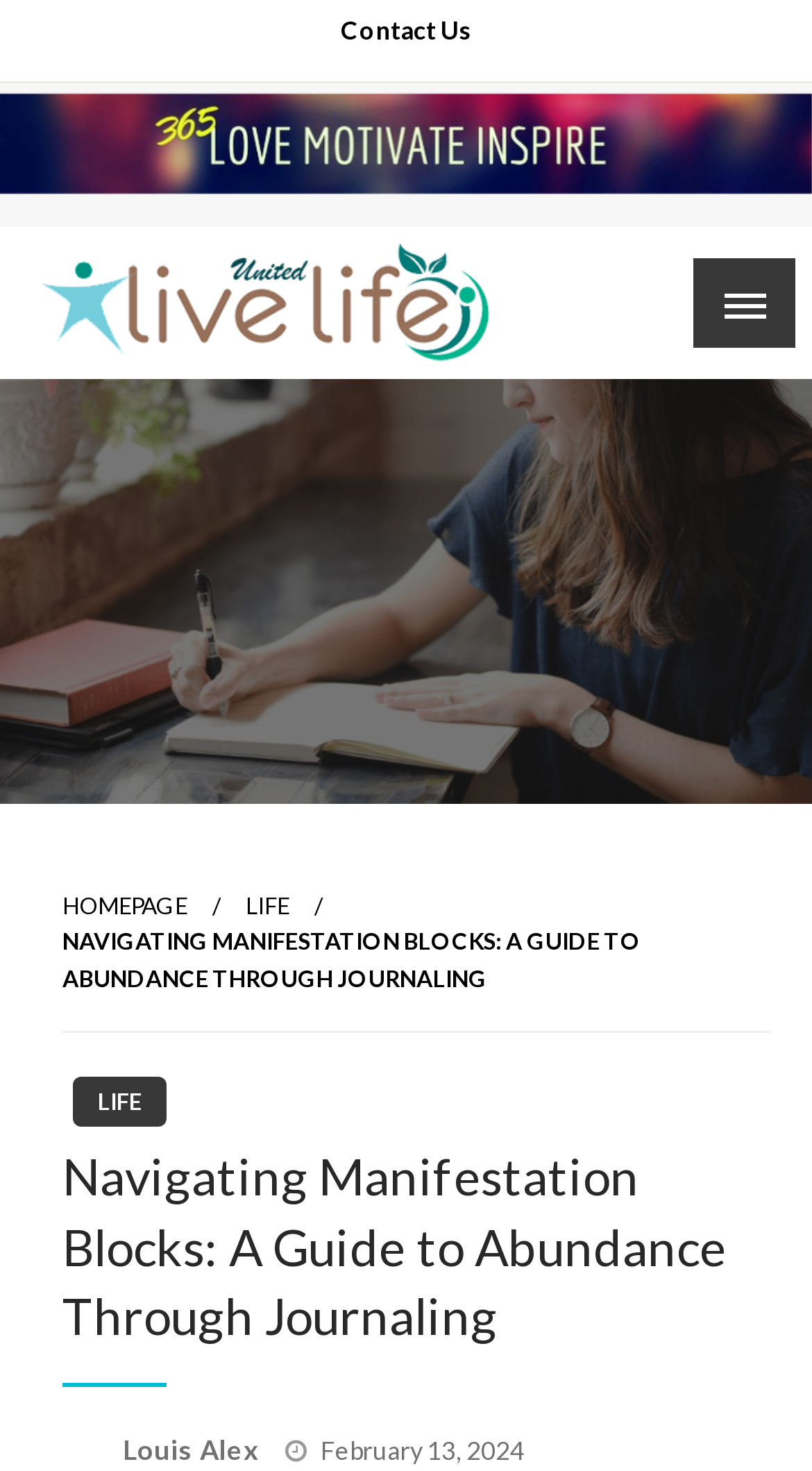Pinpoint the bounding box coordinates for the area that should be clicked to perform the following instruction: "view article published on February 13, 2024".

[0.395, 0.976, 0.646, 0.997]